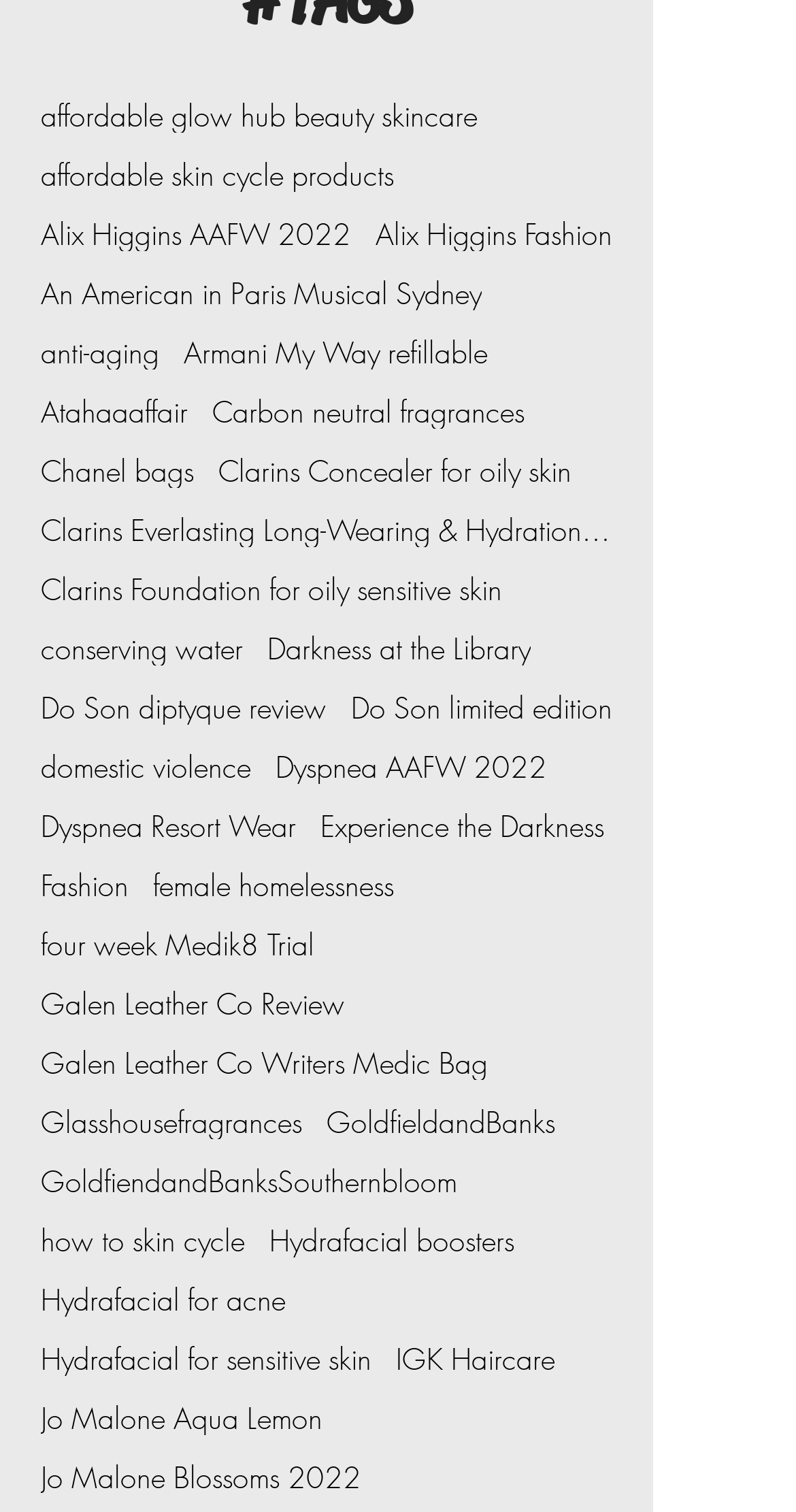Determine the bounding box coordinates for the region that must be clicked to execute the following instruction: "Click on the author's name".

None